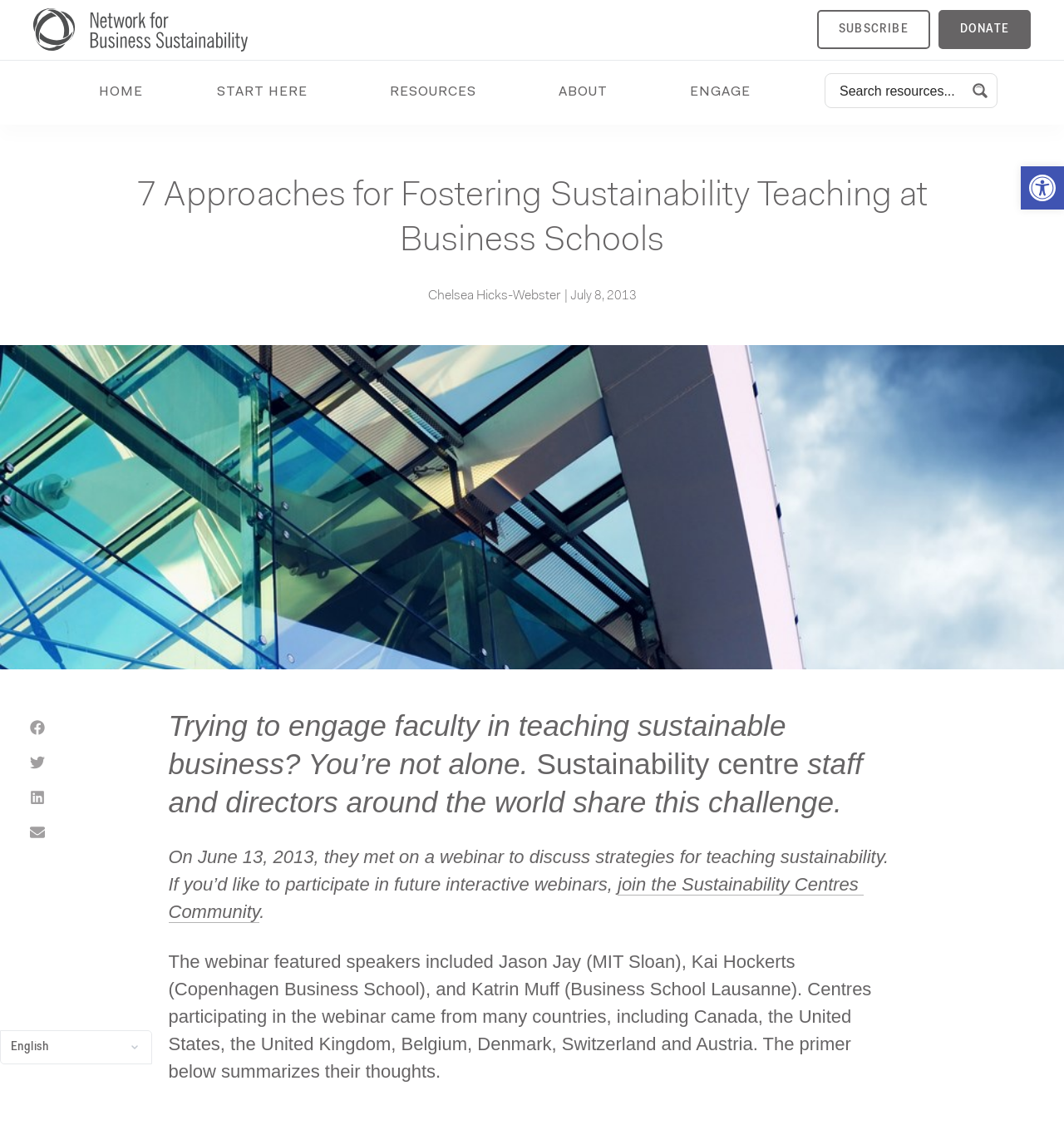Determine the main heading of the webpage and generate its text.

7 Approaches for Fostering Sustainability Teaching at Business Schools